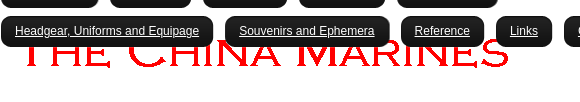Provide a thorough description of what you see in the image.

In this image, the title "THE CHINA MARINES" is prominently displayed in large, bold, red text, emphasizing the focus on the historical presence of U.S. Marines in China. Above the title, there are navigation links including "Headgear, Uniforms and Equipage," "Souvenirs and Ephemera," "Reference," and "Links," which suggest the site's intent to provide extensive resources related to the China Marines, including their equipment, collectibles, and additional references for further exploration. This visual arrangement indicates a historical context, likely aimed at educating visitors about the legacy and activities of the Marines in China, particularly in Tientsin.